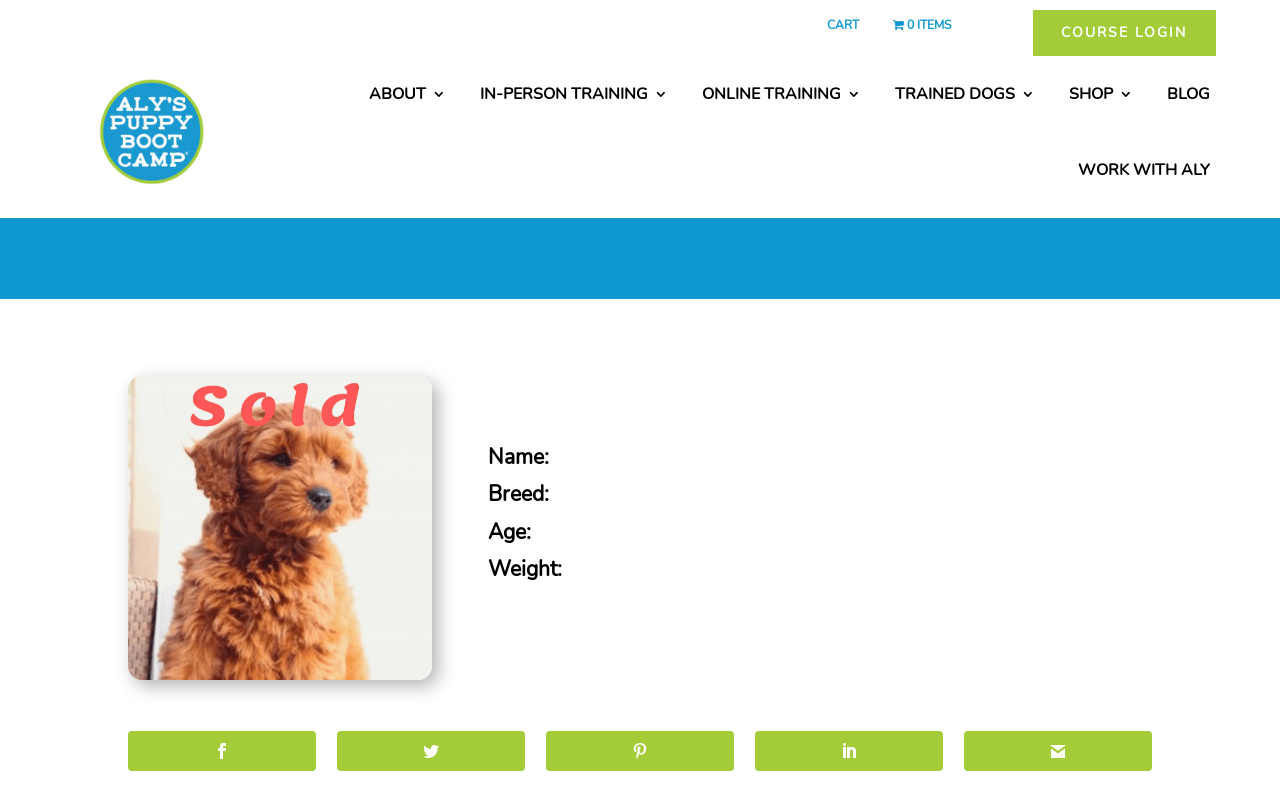Use a single word or phrase to answer this question: 
What is the purpose of the 'CART' link?

To view shopping cart